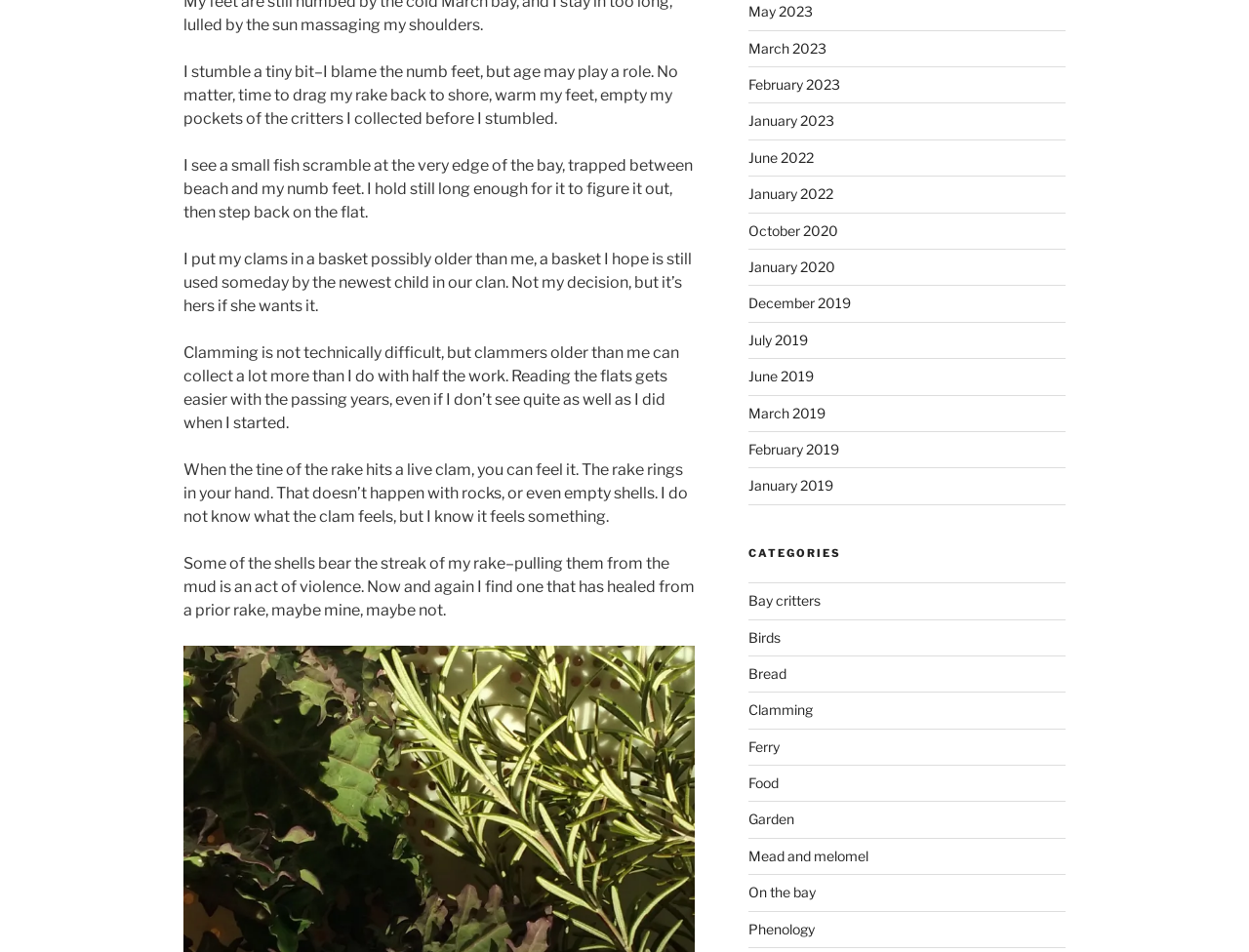Please identify the bounding box coordinates of the region to click in order to complete the given instruction: "Explore January 2022". The coordinates should be four float numbers between 0 and 1, i.e., [left, top, right, bottom].

[0.599, 0.195, 0.667, 0.212]